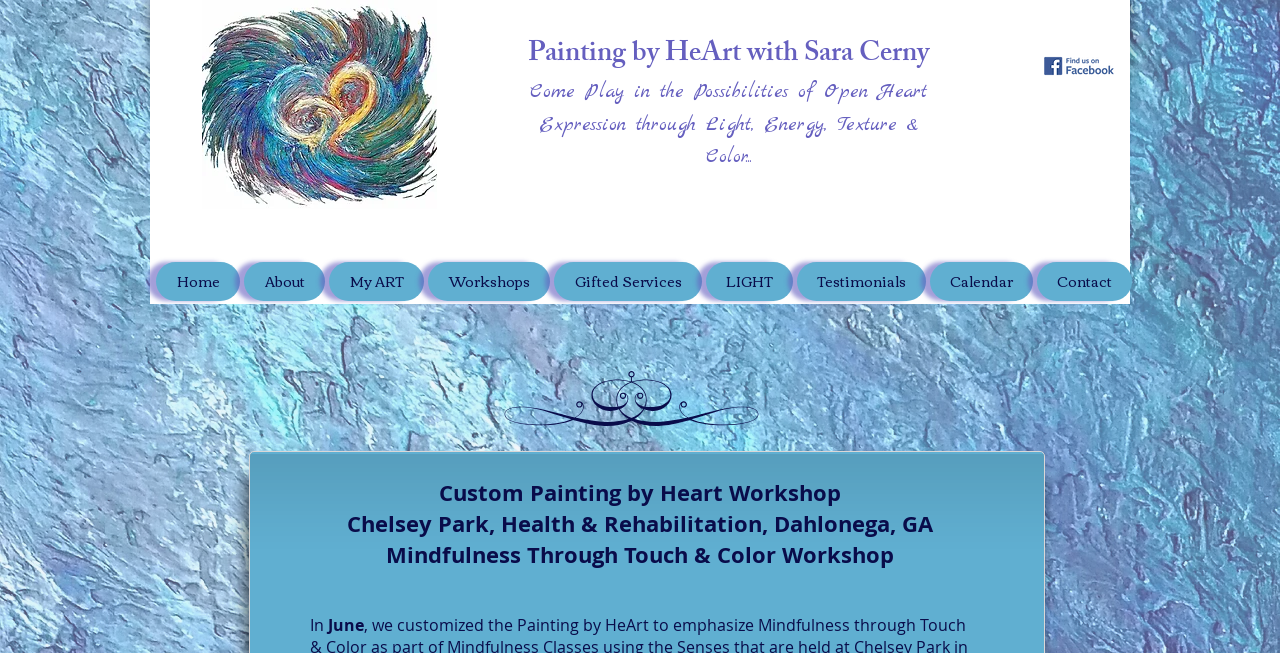Bounding box coordinates are specified in the format (top-left x, top-left y, bottom-right x, bottom-right y). All values are floating point numbers bounded between 0 and 1. Please provide the bounding box coordinate of the region this sentence describes: LIGHT

[0.552, 0.402, 0.62, 0.461]